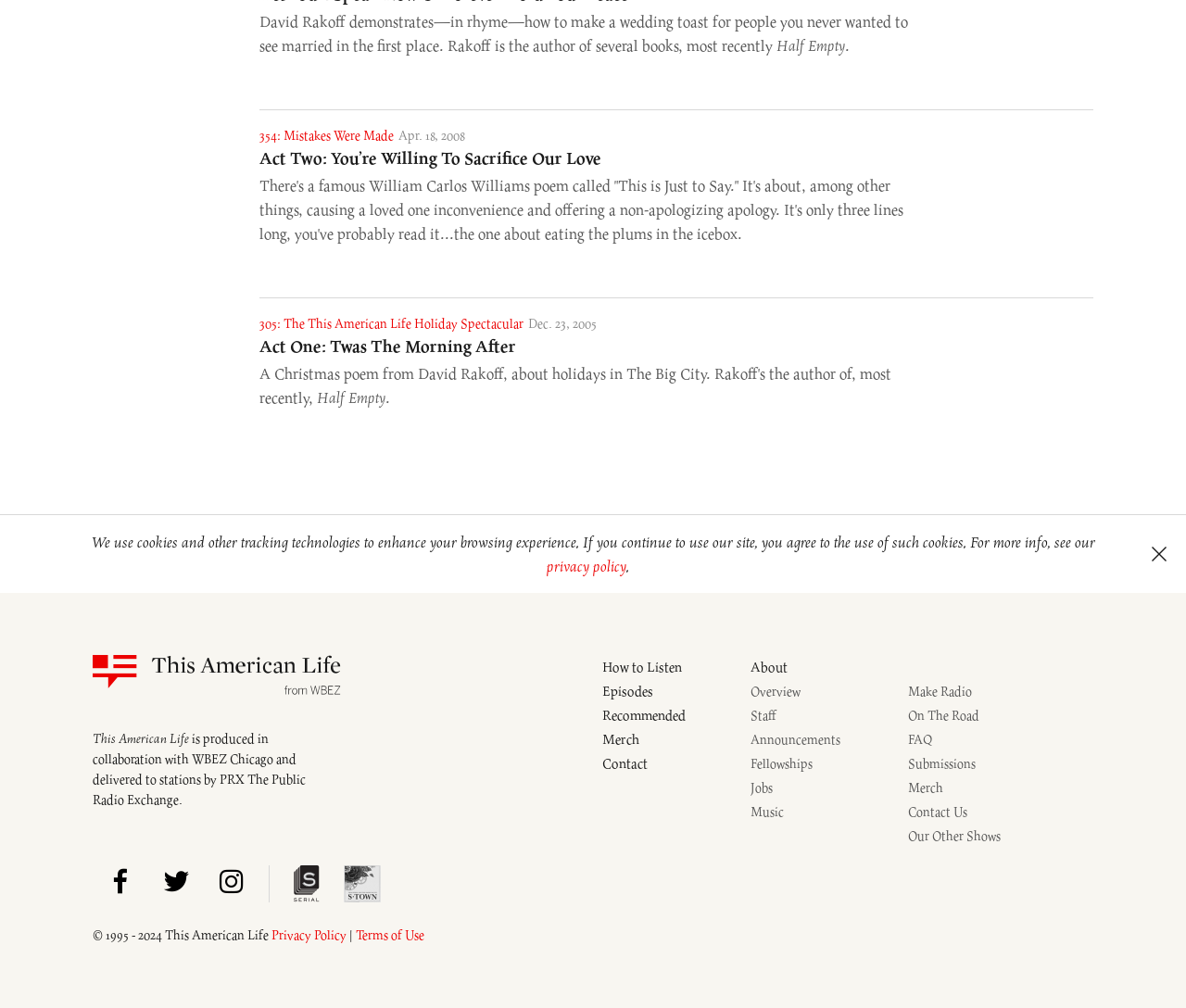Provide the bounding box coordinates for the UI element described in this sentence: "alt="S-Town" title="S-Town"". The coordinates should be four float values between 0 and 1, i.e., [left, top, right, bottom].

[0.29, 0.858, 0.321, 0.895]